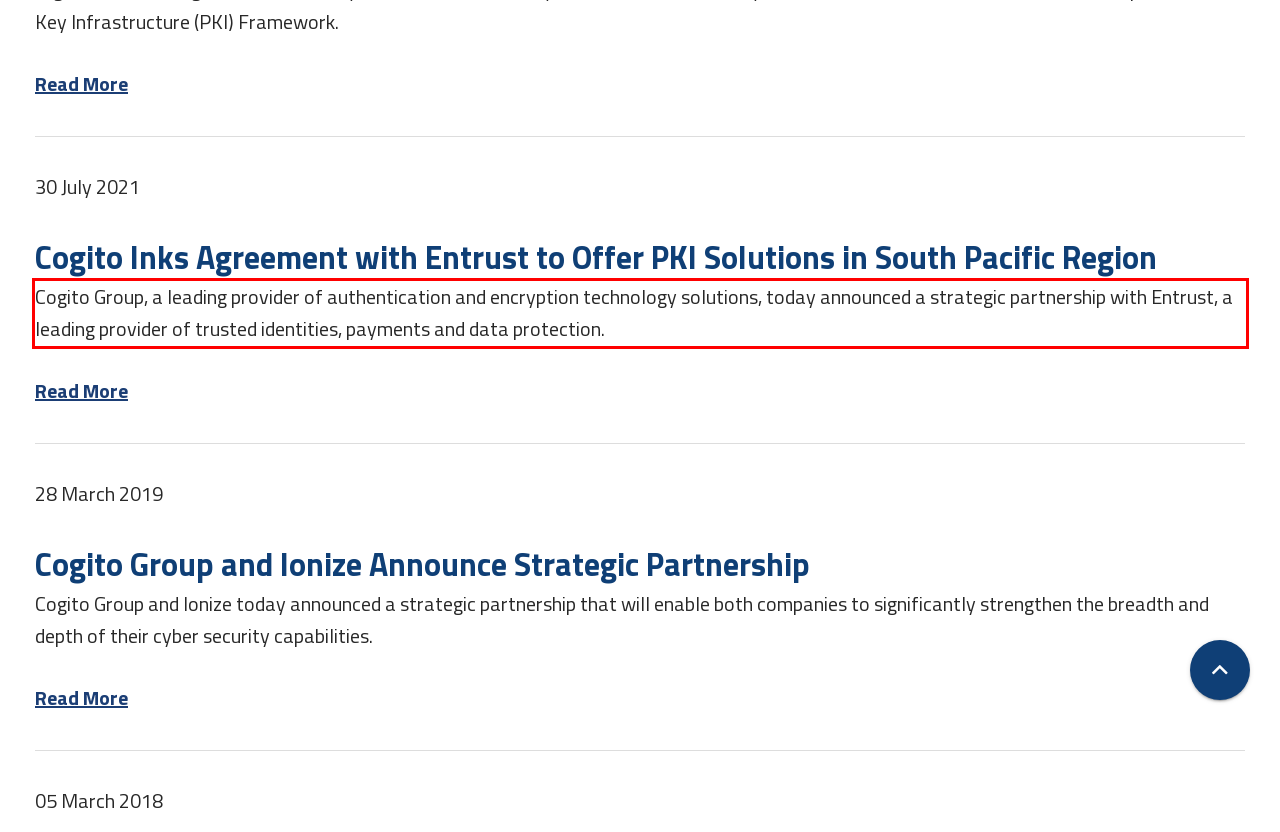Please extract the text content within the red bounding box on the webpage screenshot using OCR.

Cogito Group, a leading provider of authentication and encryption technology solutions, today announced a strategic partnership with Entrust, a leading provider of trusted identities, payments and data protection.